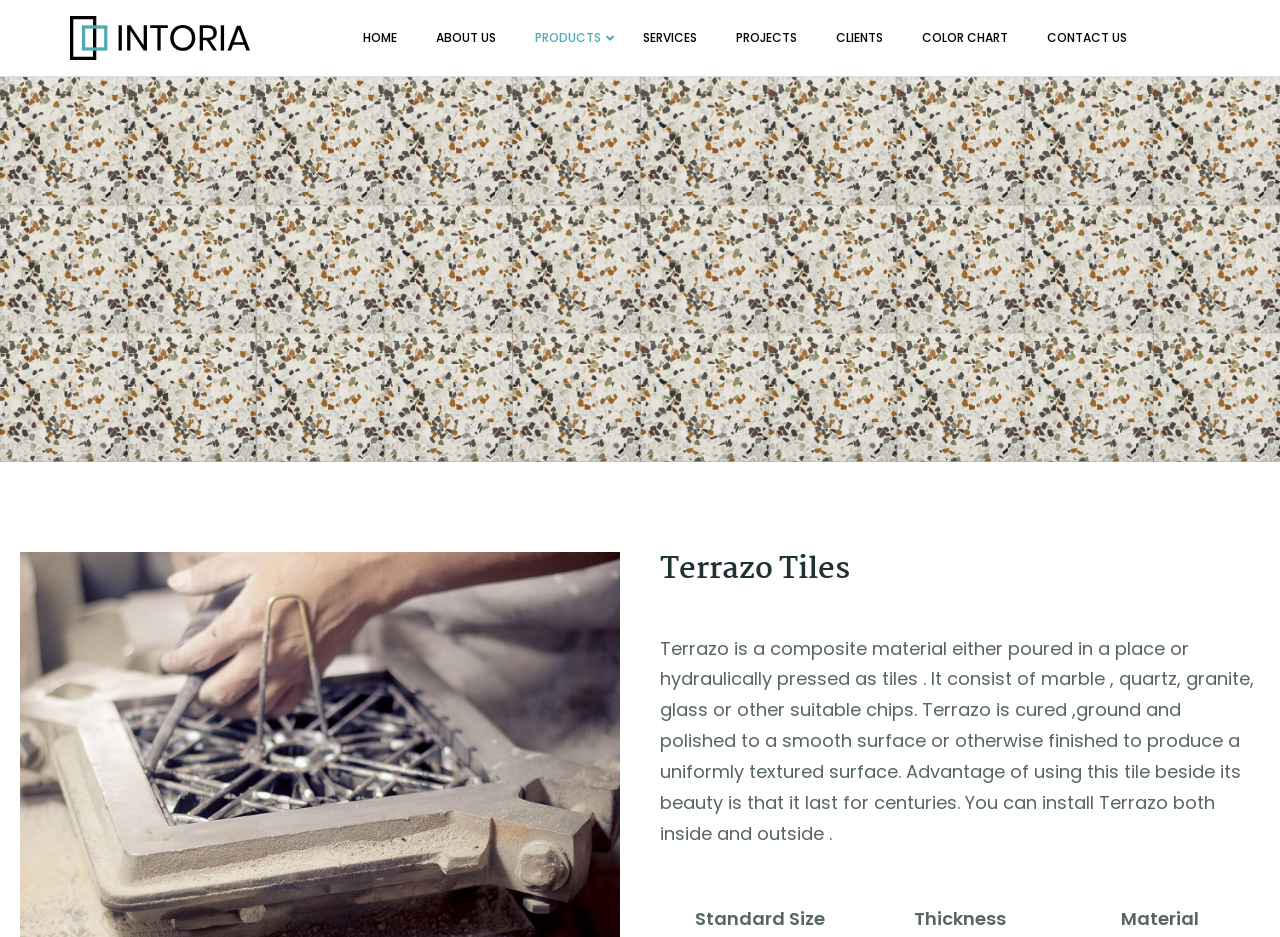Please identify the bounding box coordinates of the element that needs to be clicked to perform the following instruction: "go to home page".

[0.283, 0.012, 0.325, 0.069]